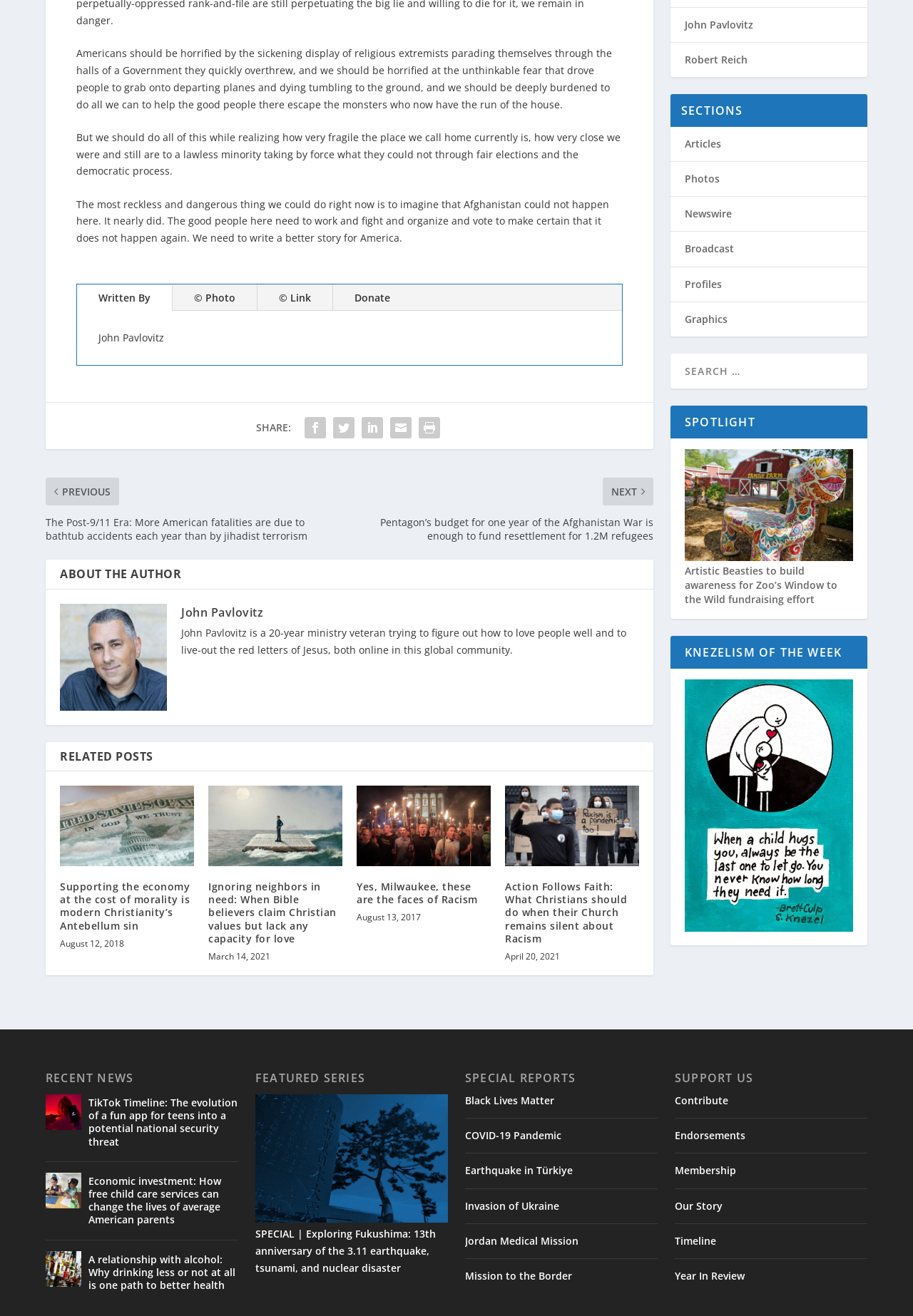Please identify the bounding box coordinates of the element I should click to complete this instruction: 'Search for something'. The coordinates should be given as four float numbers between 0 and 1, like this: [left, top, right, bottom].

[0.734, 0.261, 0.95, 0.288]